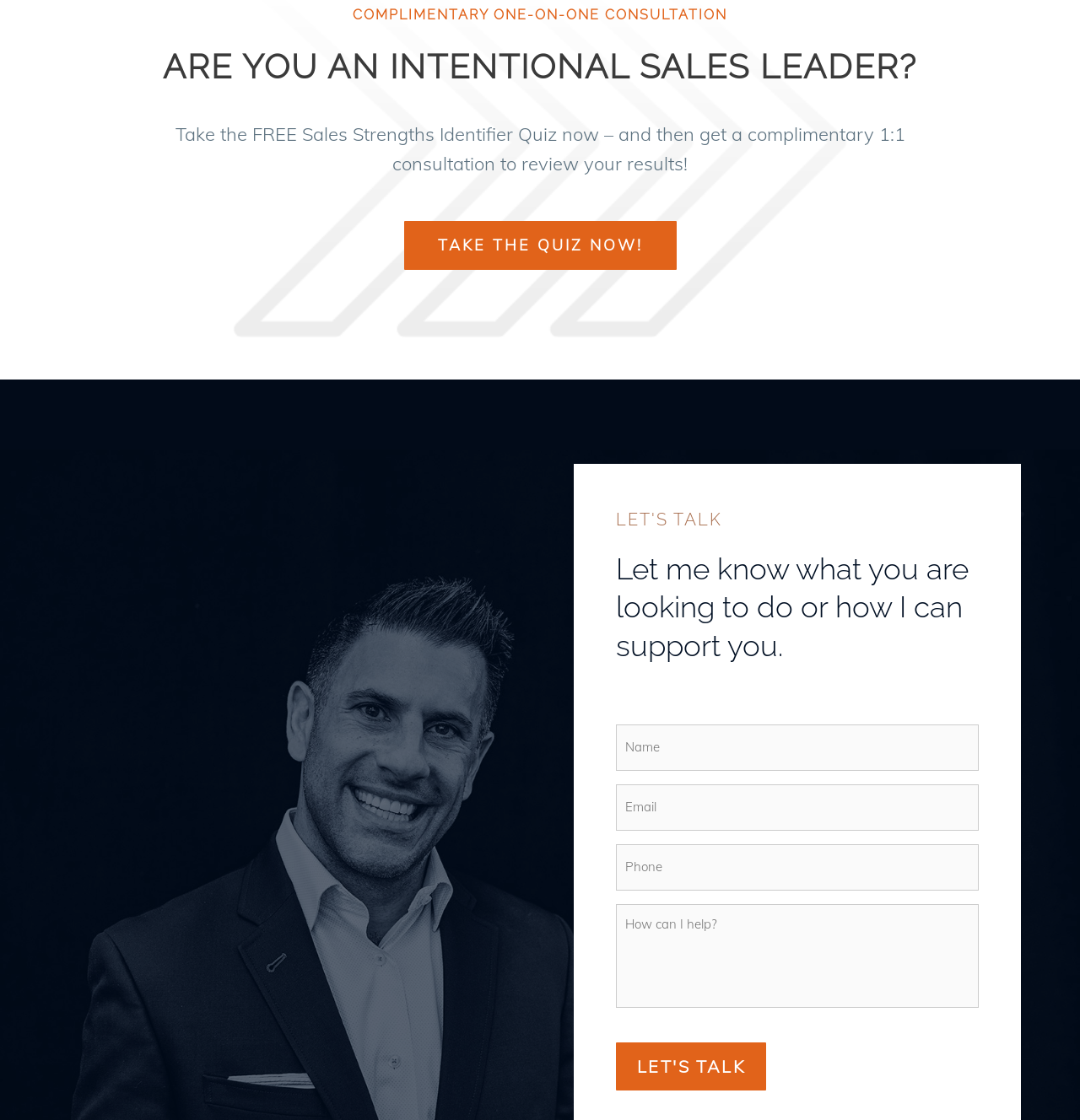Bounding box coordinates should be provided in the format (top-left x, top-left y, bottom-right x, bottom-right y) with all values between 0 and 1. Identify the bounding box for this UI element: name="input_5" placeholder="How can I help?"

[0.57, 0.785, 0.906, 0.905]